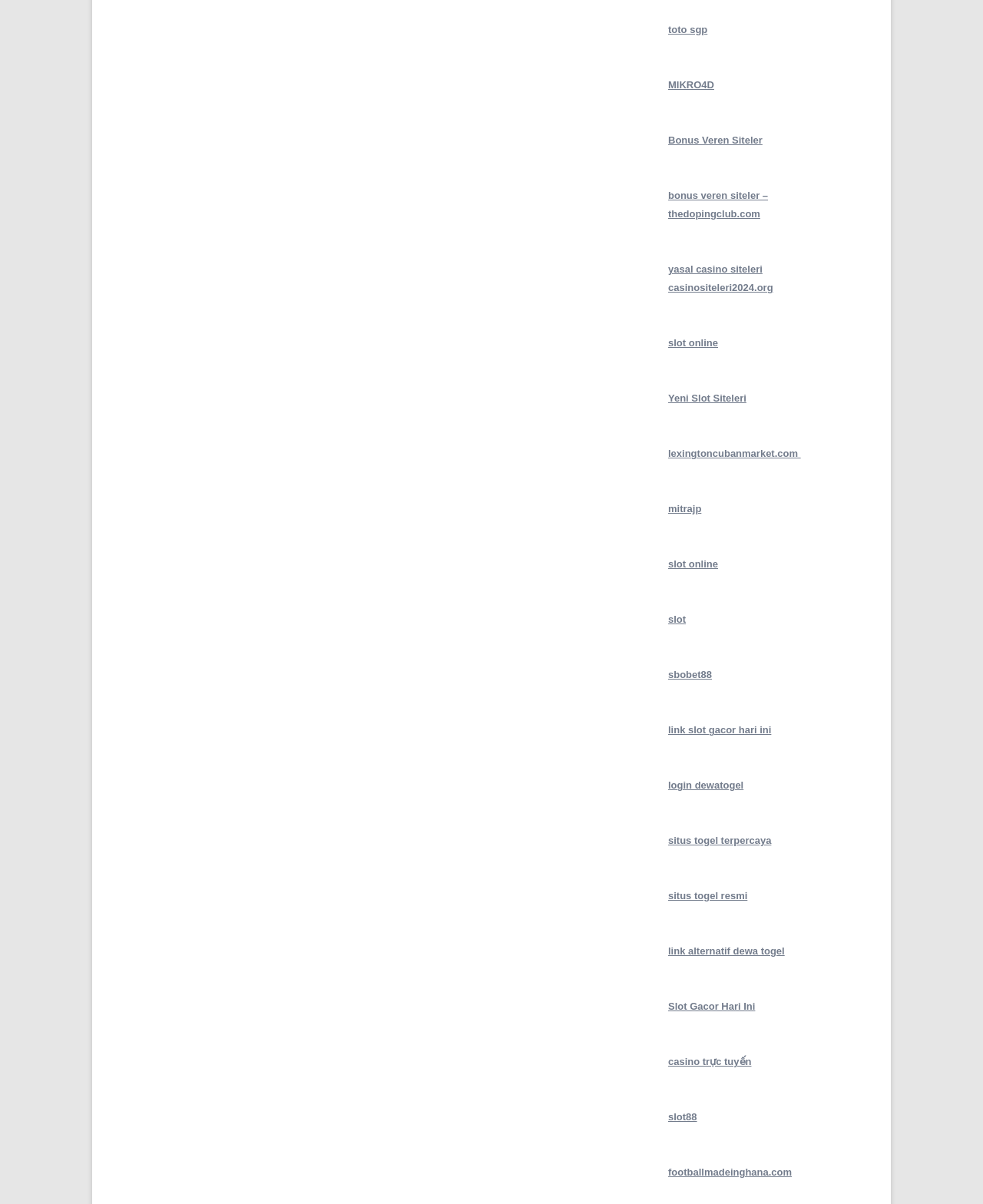Identify the bounding box coordinates for the element you need to click to achieve the following task: "access yasal casino siteleri casinositesi2024.org". Provide the bounding box coordinates as four float numbers between 0 and 1, in the form [left, top, right, bottom].

[0.68, 0.219, 0.786, 0.244]